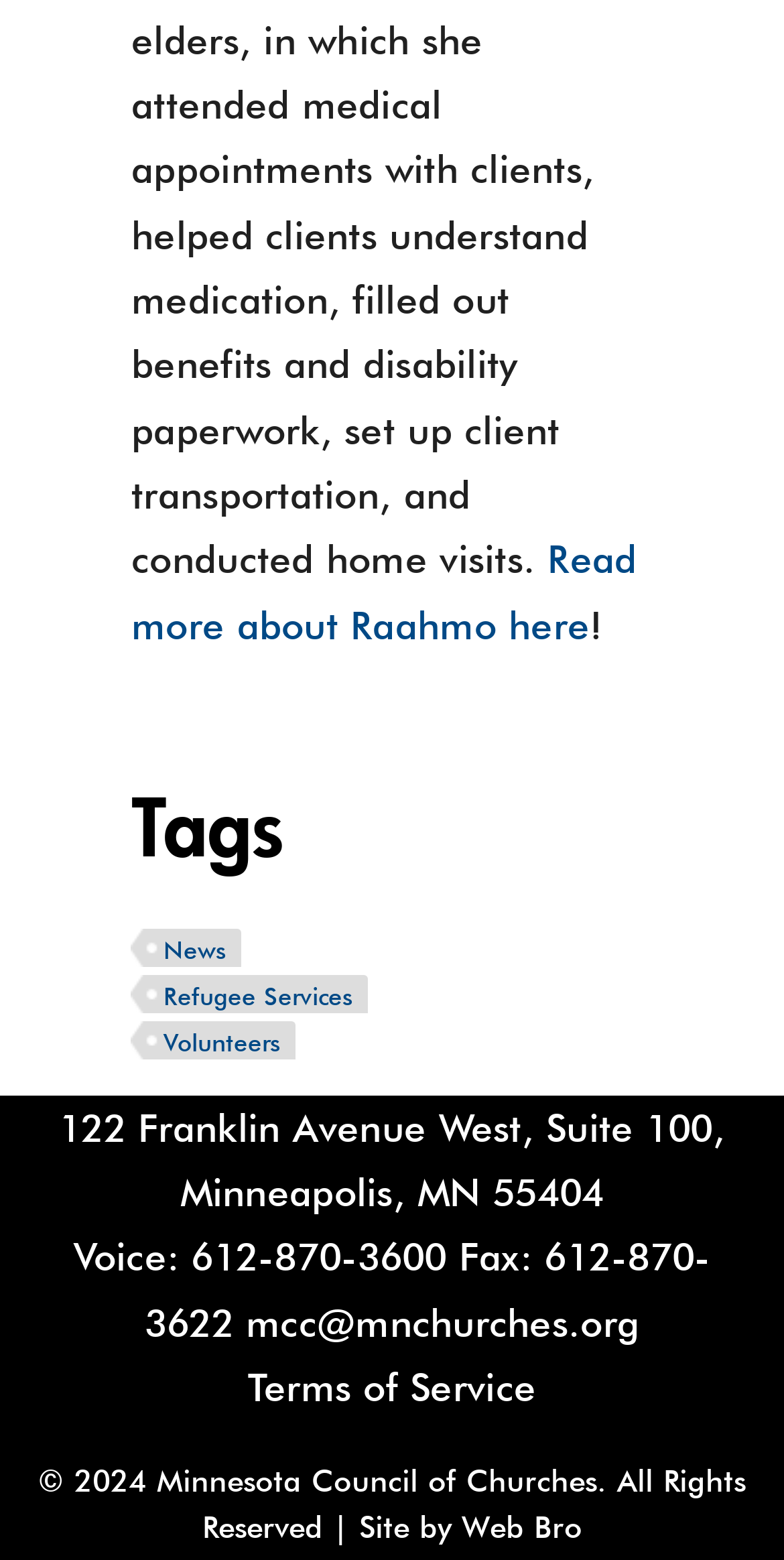Provide a one-word or one-phrase answer to the question:
What is the address of the Minnesota Council of Churches?

122 Franklin Avenue West, Suite 100, Minneapolis, MN 55404